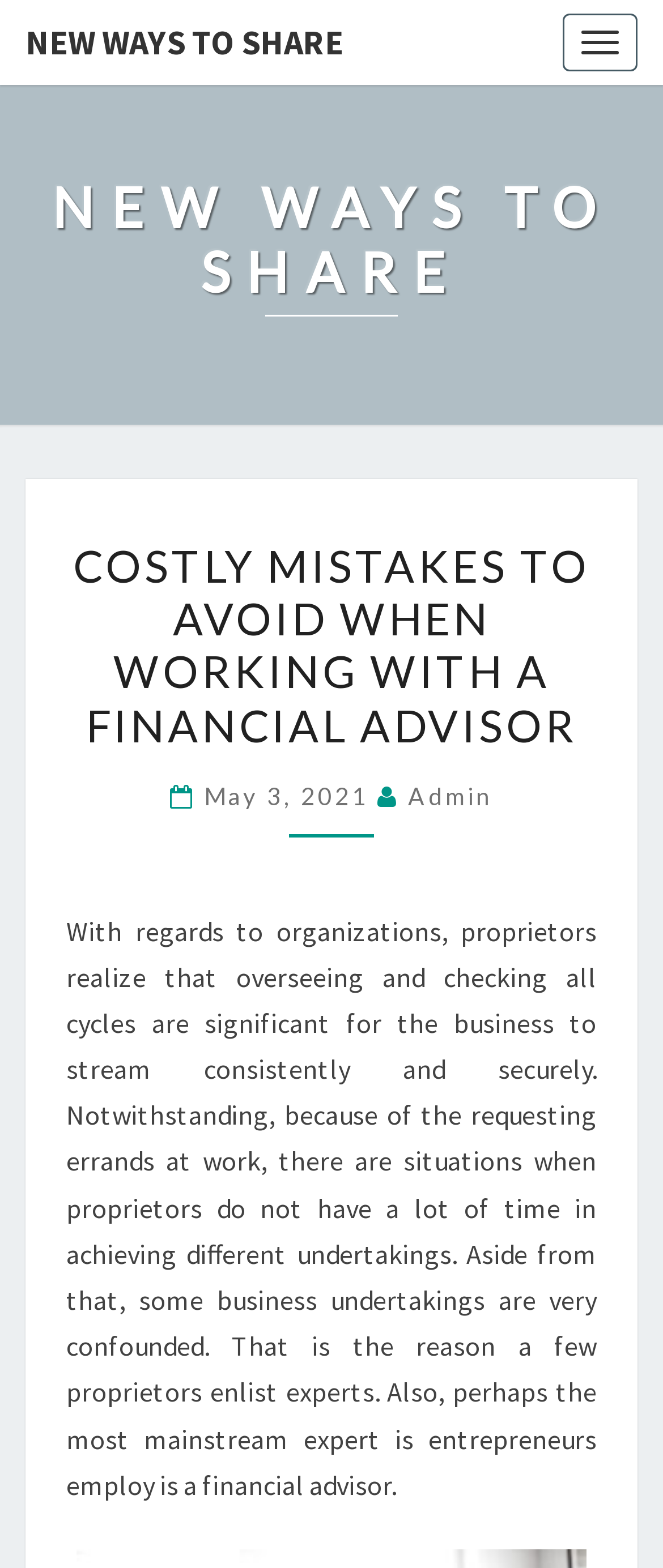Using the format (top-left x, top-left y, bottom-right x, bottom-right y), provide the bounding box coordinates for the described UI element. All values should be floating point numbers between 0 and 1: New Ways To Share

[0.0, 0.0, 0.556, 0.054]